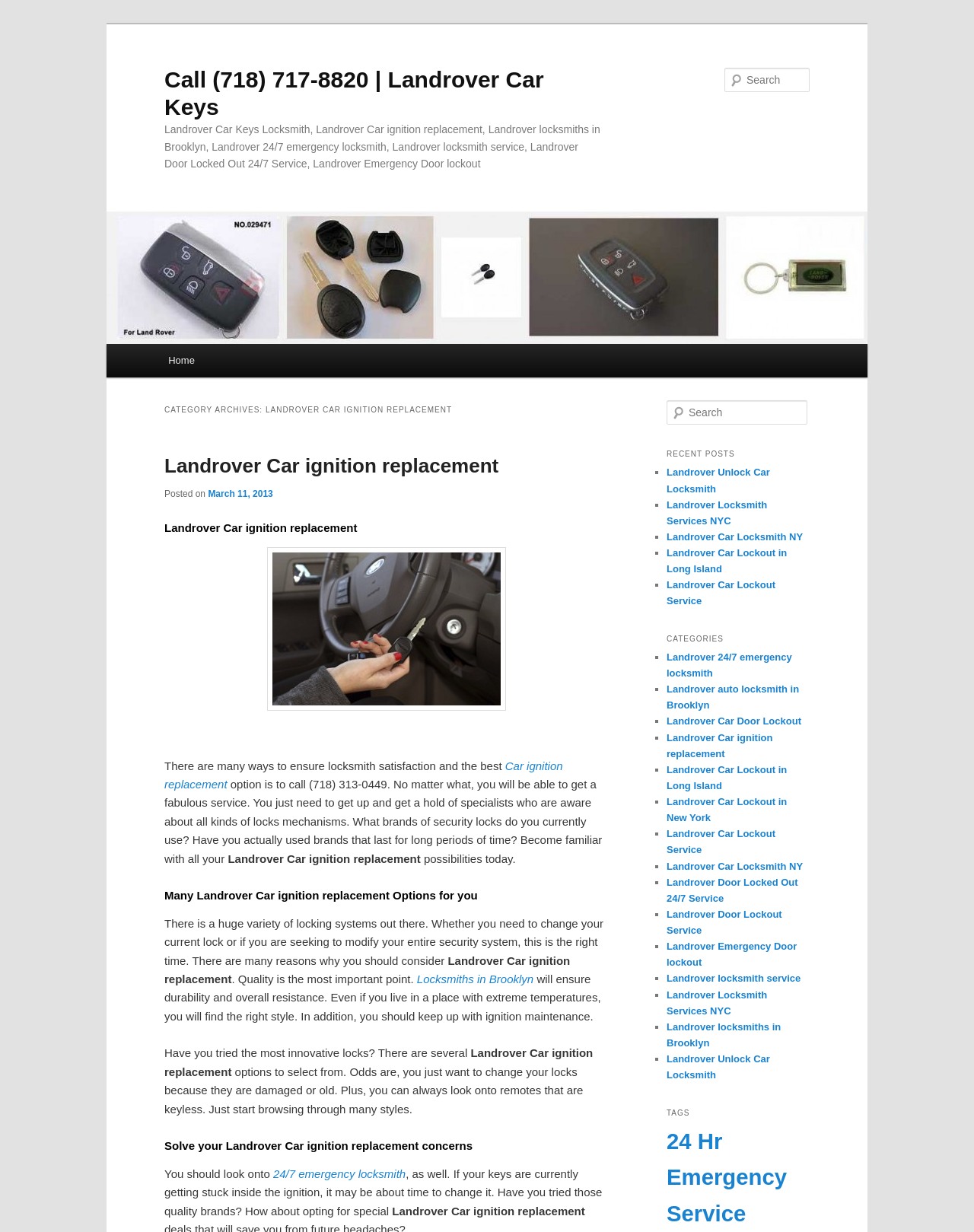What is the category of the post 'Landrover Car ignition replacement'?
Look at the screenshot and respond with one word or a short phrase.

LANDROVER CAR IGNITION REPLACEMENT